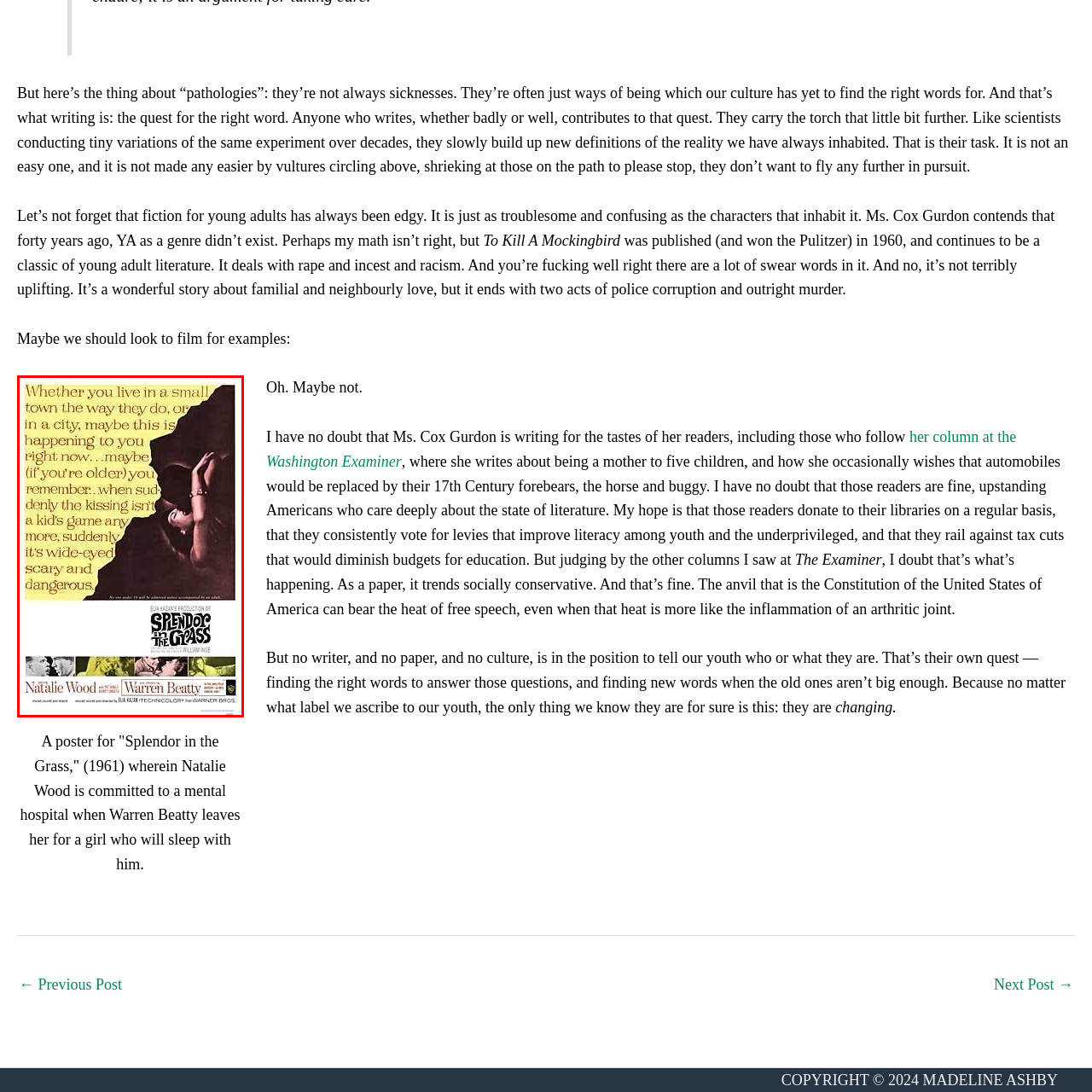What is the theme reflected in the poster's tagline?
Analyze the image highlighted by the red bounding box and give a detailed response to the question using the information from the image.

The caption explains that the tagline of the poster reflects on the complexities of young love and the transition from innocence to awareness, emphasizing themes of fear and danger that often accompany growing up.